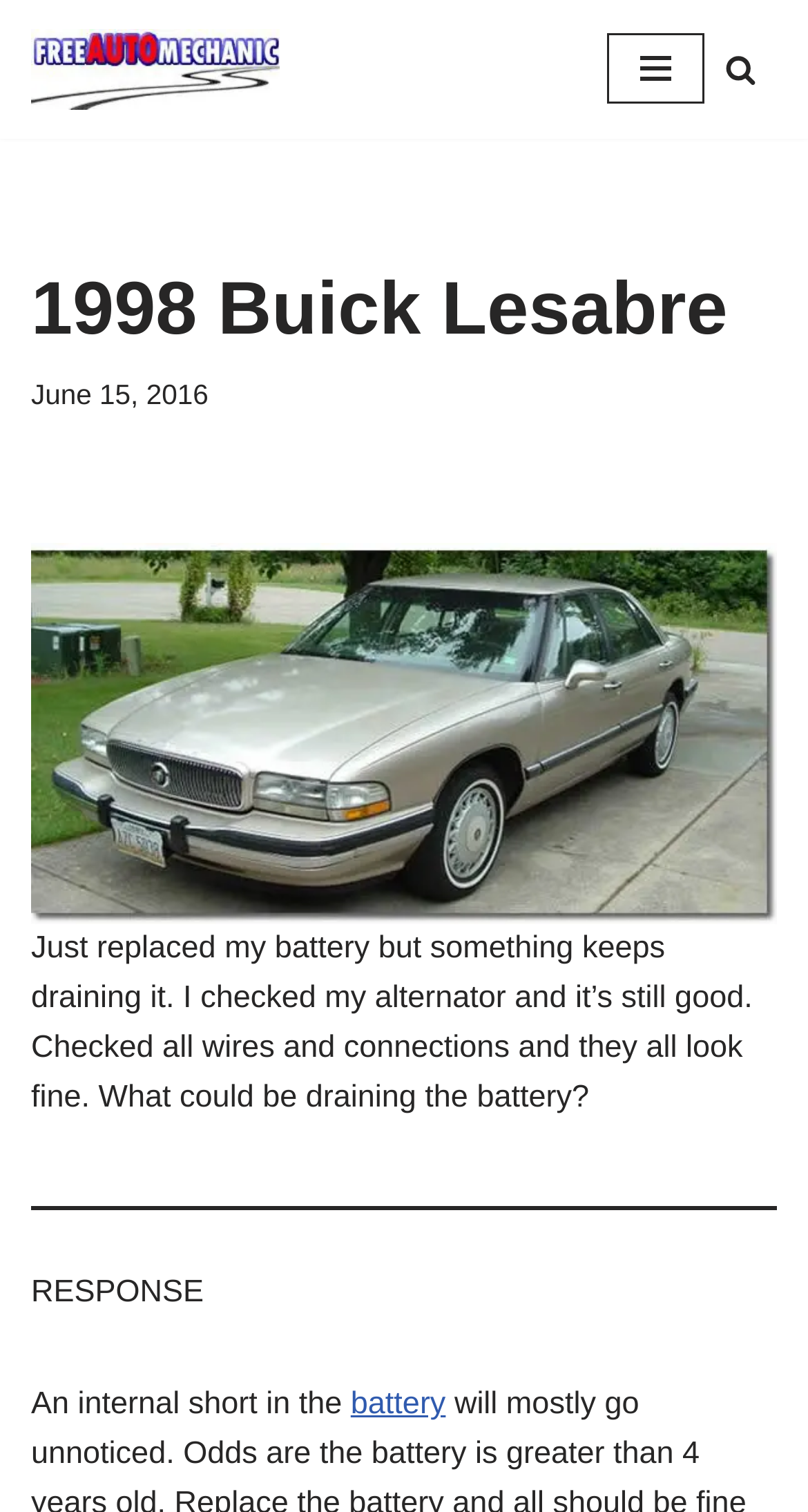Please provide a comprehensive answer to the question below using the information from the image: What is the make and model of the car?

The make and model of the car can be determined by looking at the heading element on the webpage, which clearly states '1998 Buick Lesabre'.